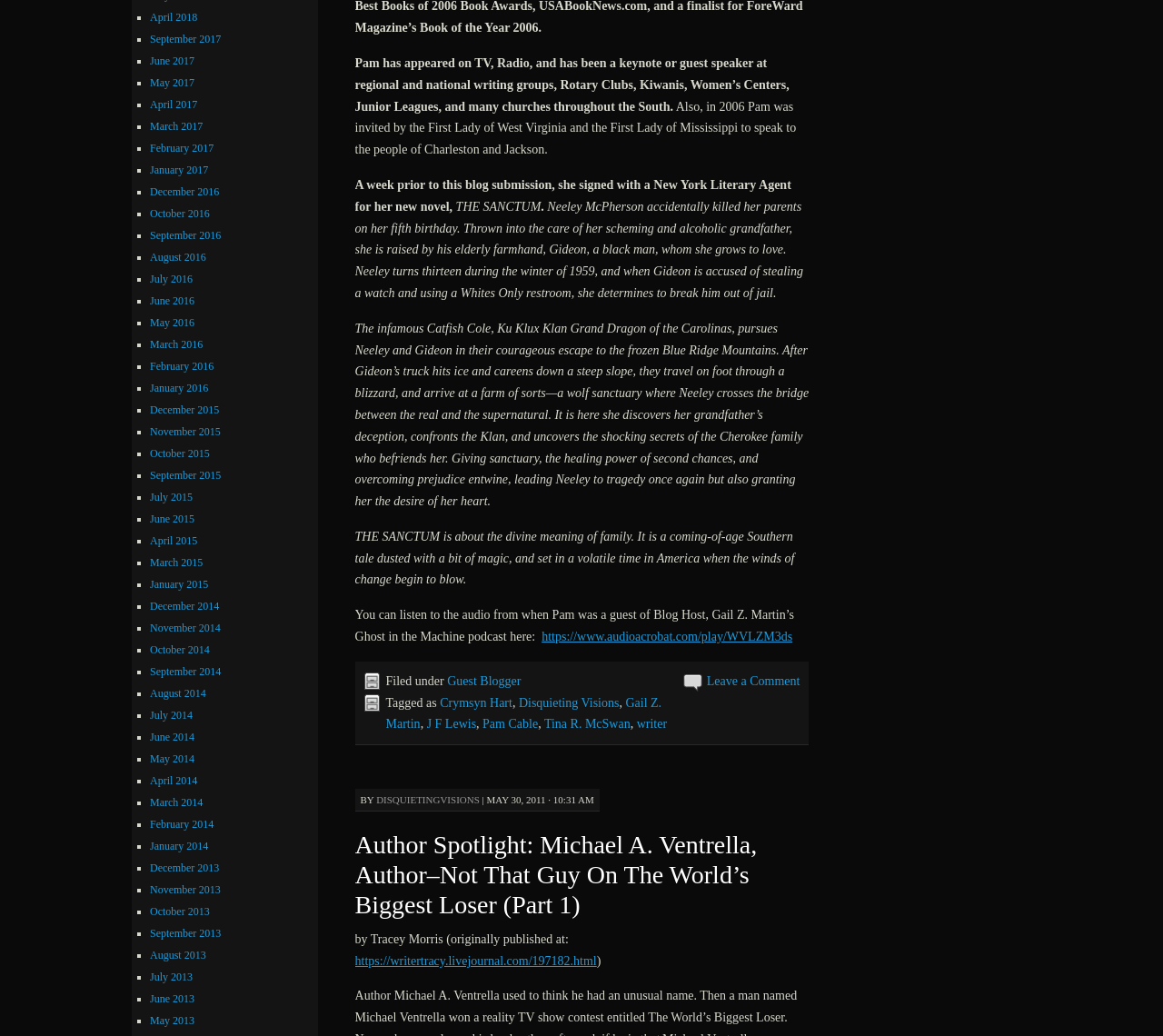Identify the bounding box coordinates for the element you need to click to achieve the following task: "go to the page of April 2018". The coordinates must be four float values ranging from 0 to 1, formatted as [left, top, right, bottom].

[0.129, 0.01, 0.17, 0.023]